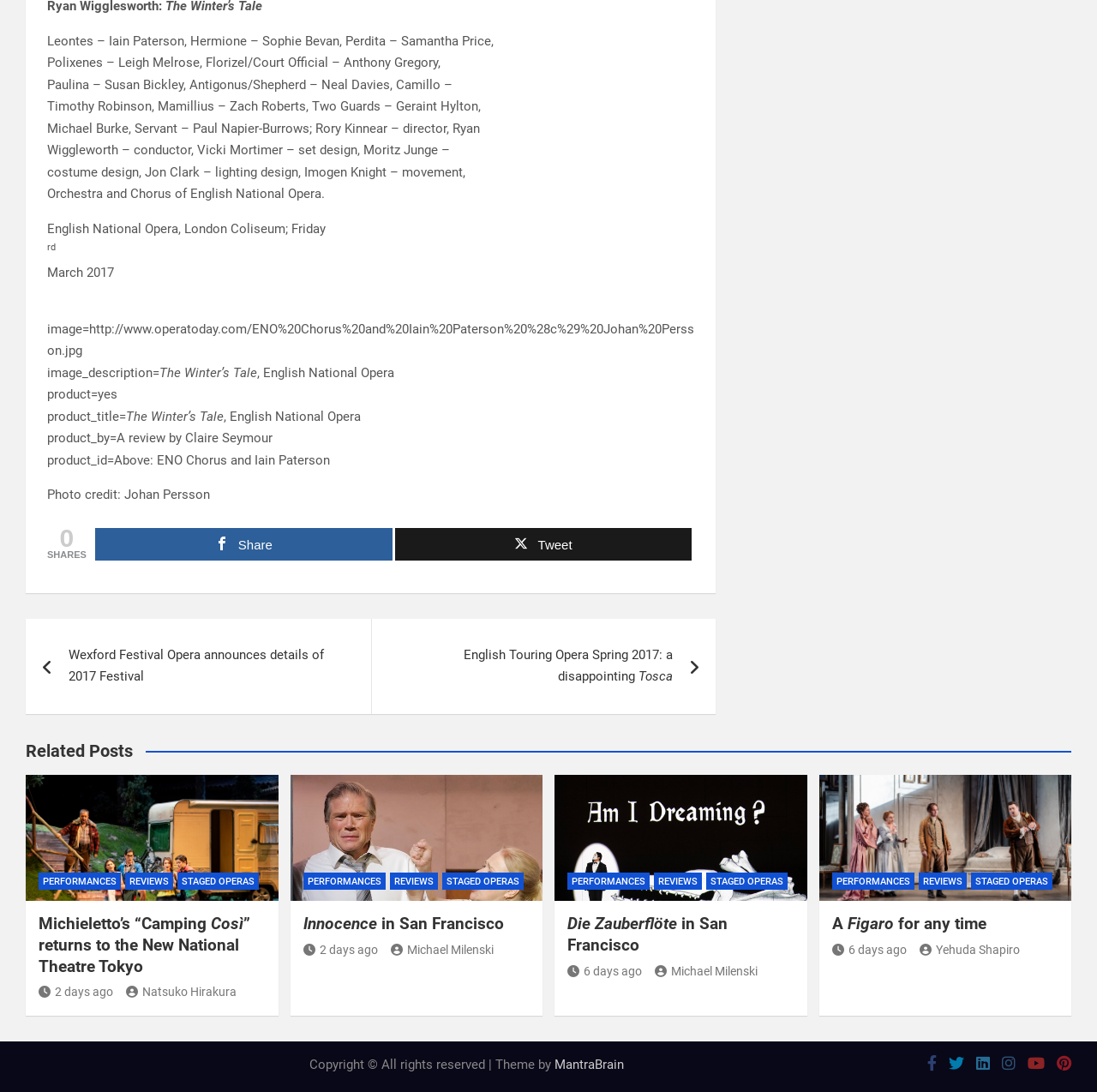Use a single word or phrase to answer the question:
Who is the director of the opera?

Rory Kinnear